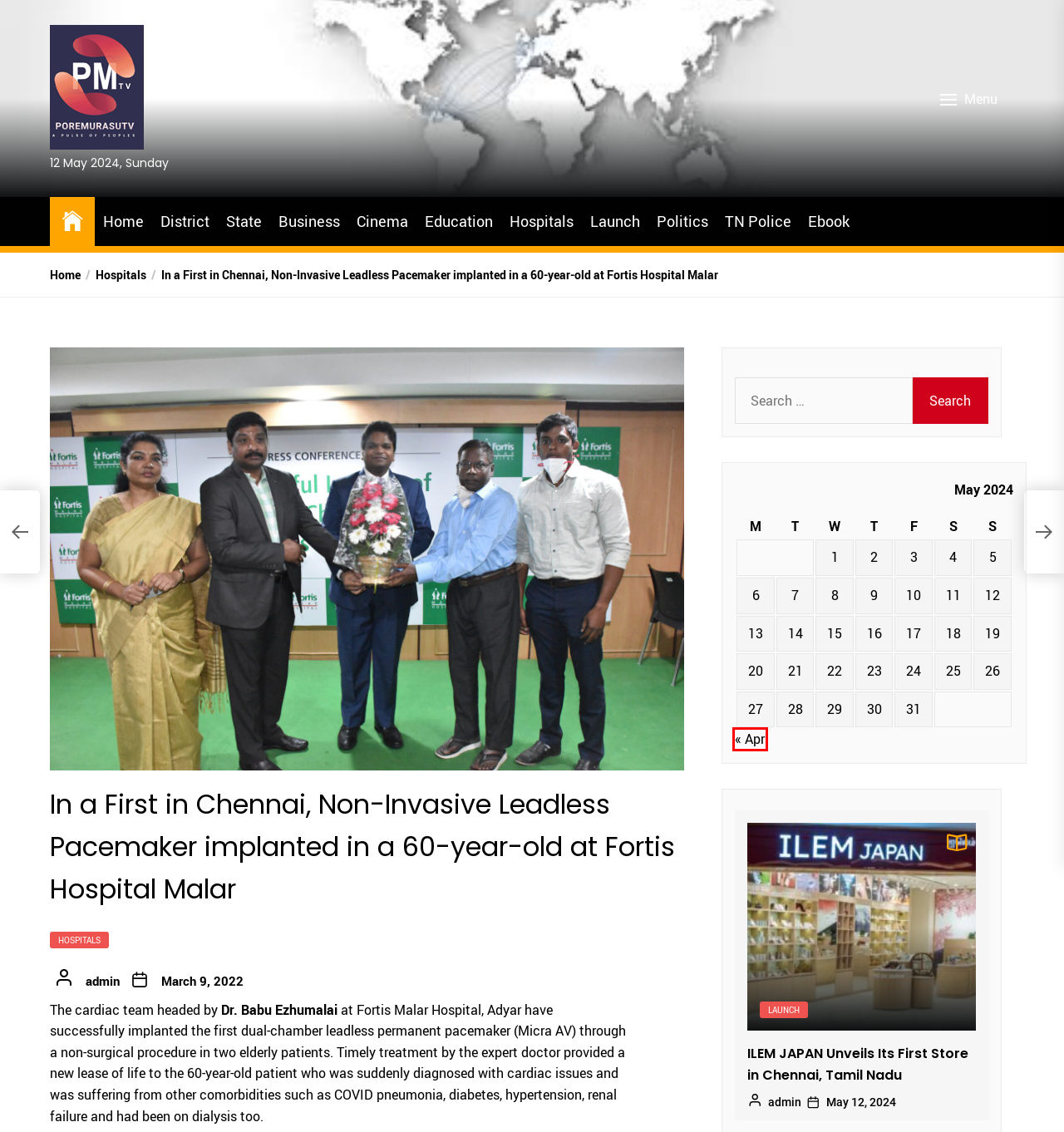Inspect the provided webpage screenshot, concentrating on the element within the red bounding box. Select the description that best represents the new webpage after you click the highlighted element. Here are the candidates:
A. My Ebook Orders – Pmtv
B. March 9, 2022 – Pmtv
C. TN Police – Pmtv
D. Cinema – Pmtv
E. Politics – Pmtv
F. April 2024 – Pmtv
G. Business – Pmtv
H. Education – Pmtv

F